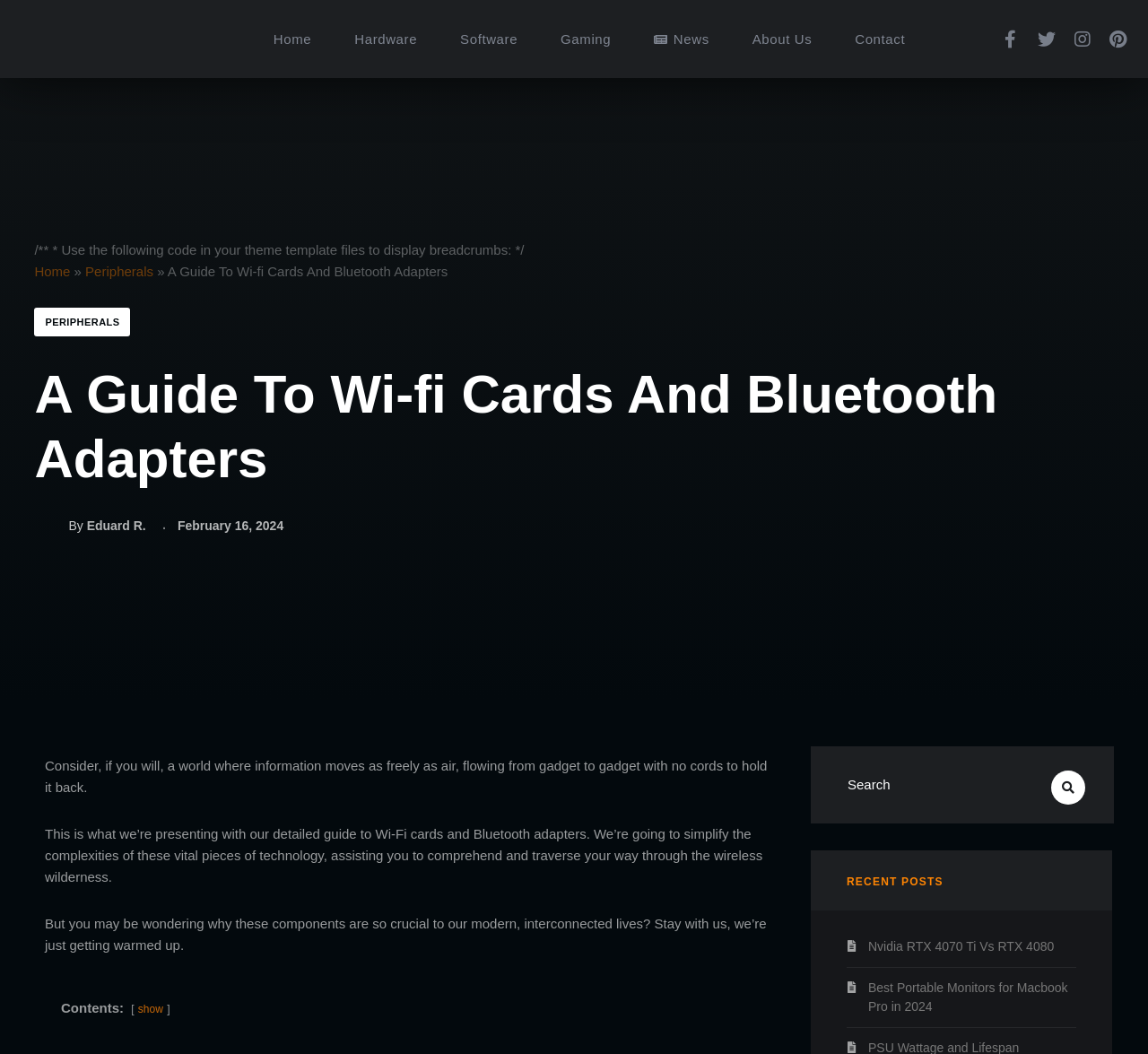What is the date of the current article?
Please answer the question with as much detail as possible using the screenshot.

The date of the current article can be found by looking at the text below the main heading, where it says the date of publication, which is 'February 16, 2024'.